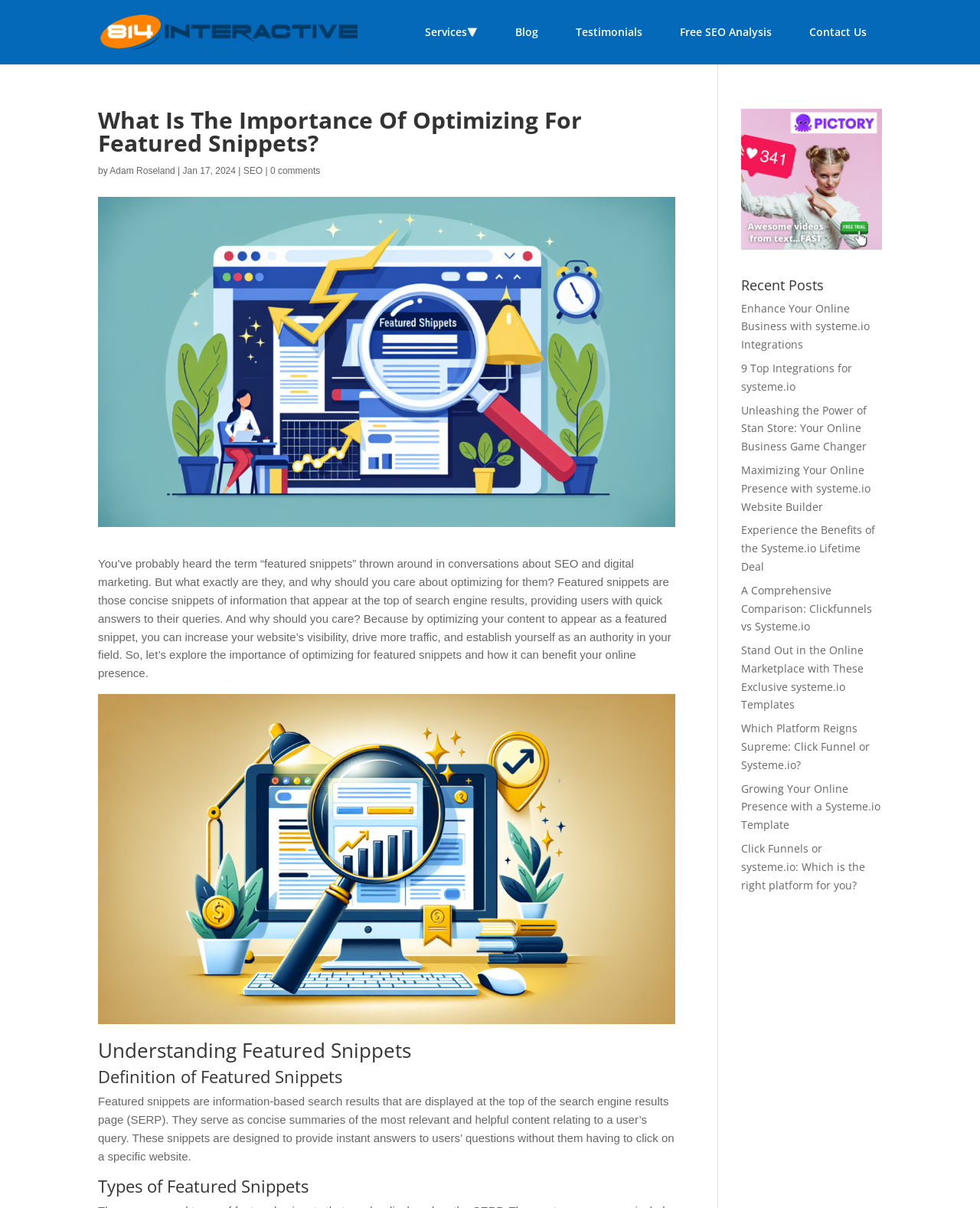Provide the bounding box coordinates for the UI element described in this sentence: "News & Media". The coordinates should be four float values between 0 and 1, i.e., [left, top, right, bottom].

None